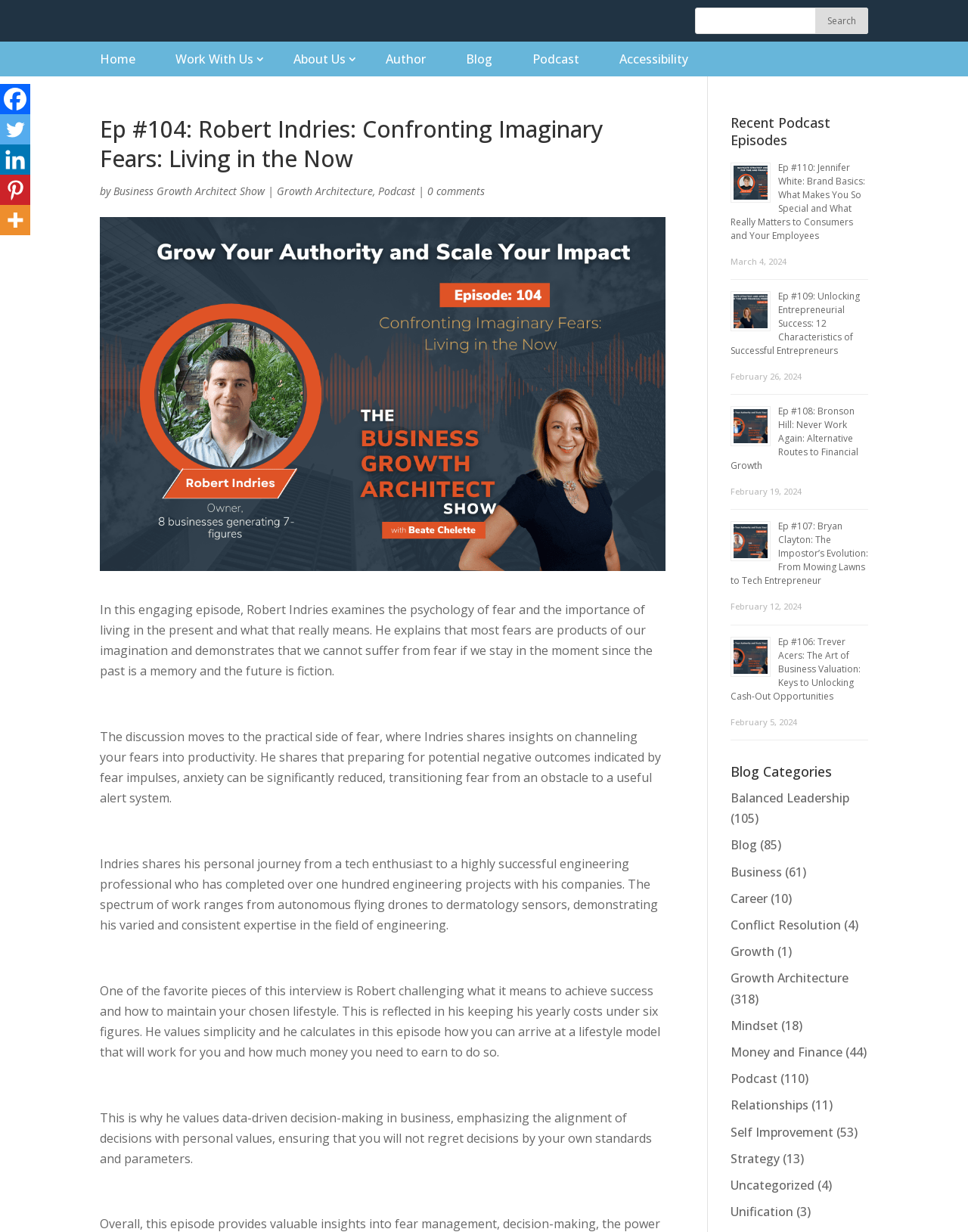Explain the webpage's layout and main content in detail.

This webpage is about a podcast episode titled "Ep #104: Robert Indries: Confronting Imaginary Fears: Living in the Now". At the top, there is a search bar with a search button. Below it, there are several links to different sections of the website, including "Home", "Work With Us", "About Us", "Author", "Blog", "Podcast", and "Accessibility".

The main content of the page is about the podcast episode, which features Robert Indries discussing the psychology of fear and the importance of living in the present. There is a heading that displays the episode title, followed by a brief description of the episode. Below it, there is an image related to the episode.

The episode description is divided into several paragraphs, which discuss Robert Indries' insights on fear, his personal journey, and his views on success and lifestyle. The text is accompanied by several social media links, including Facebook, Twitter, LinkedIn, Pinterest, and More.

On the right side of the page, there is a section titled "Recent Podcast Episodes", which displays several recent podcast episodes, including their titles, images, and publication dates. Each episode has a link to its corresponding page.

Below the recent episodes section, there is a section titled "Blog Categories", which lists several categories, including "Balanced Leadership", "Blog", "Business", "Career", "Conflict Resolution", "Growth", "Growth Architecture", "Mindset", "Money and Finance", and "Podcast". Each category has a link to its corresponding page and displays the number of articles in that category.